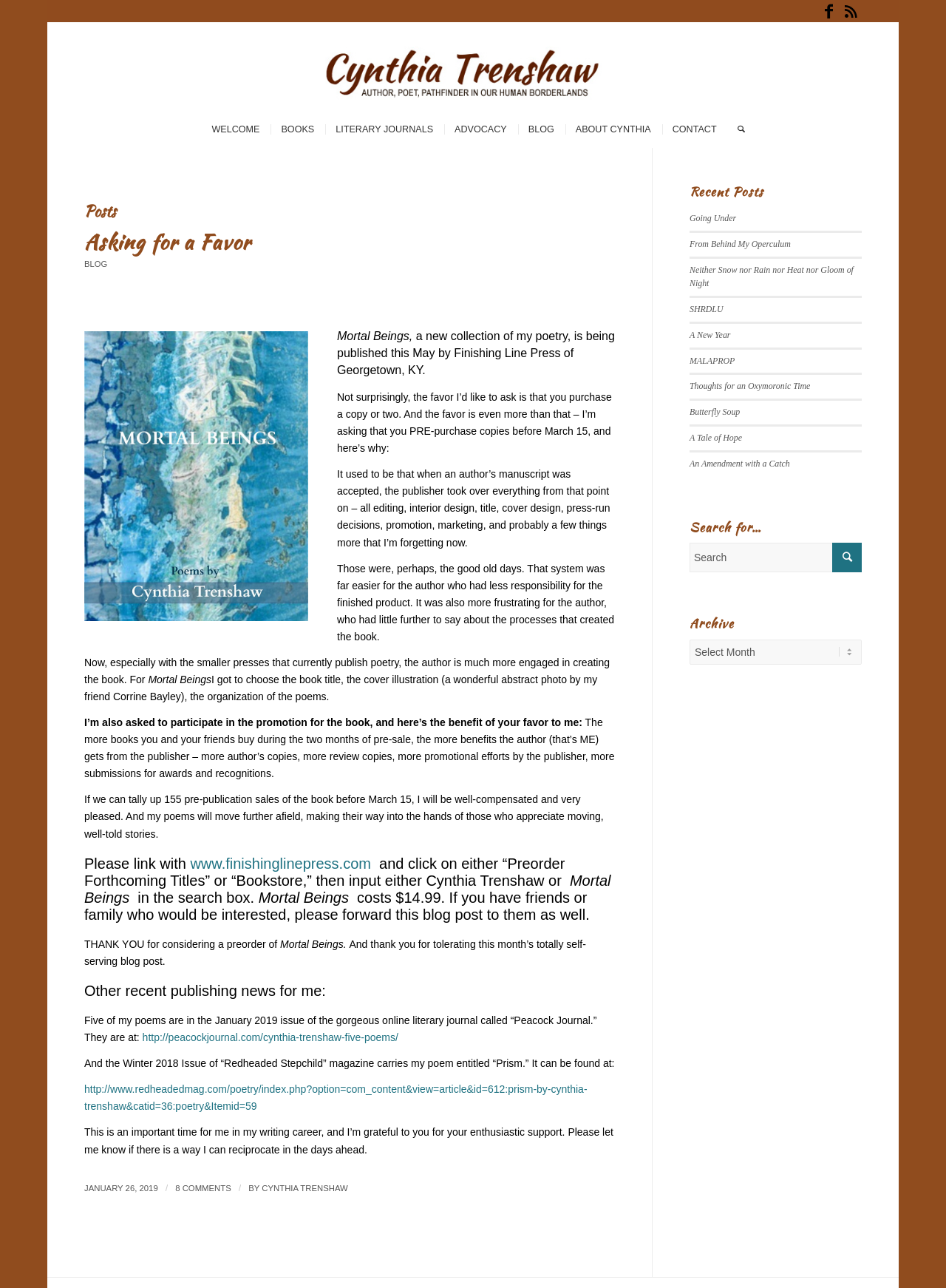Answer the following in one word or a short phrase: 
What is the title of the blog post?

Asking for a Favor